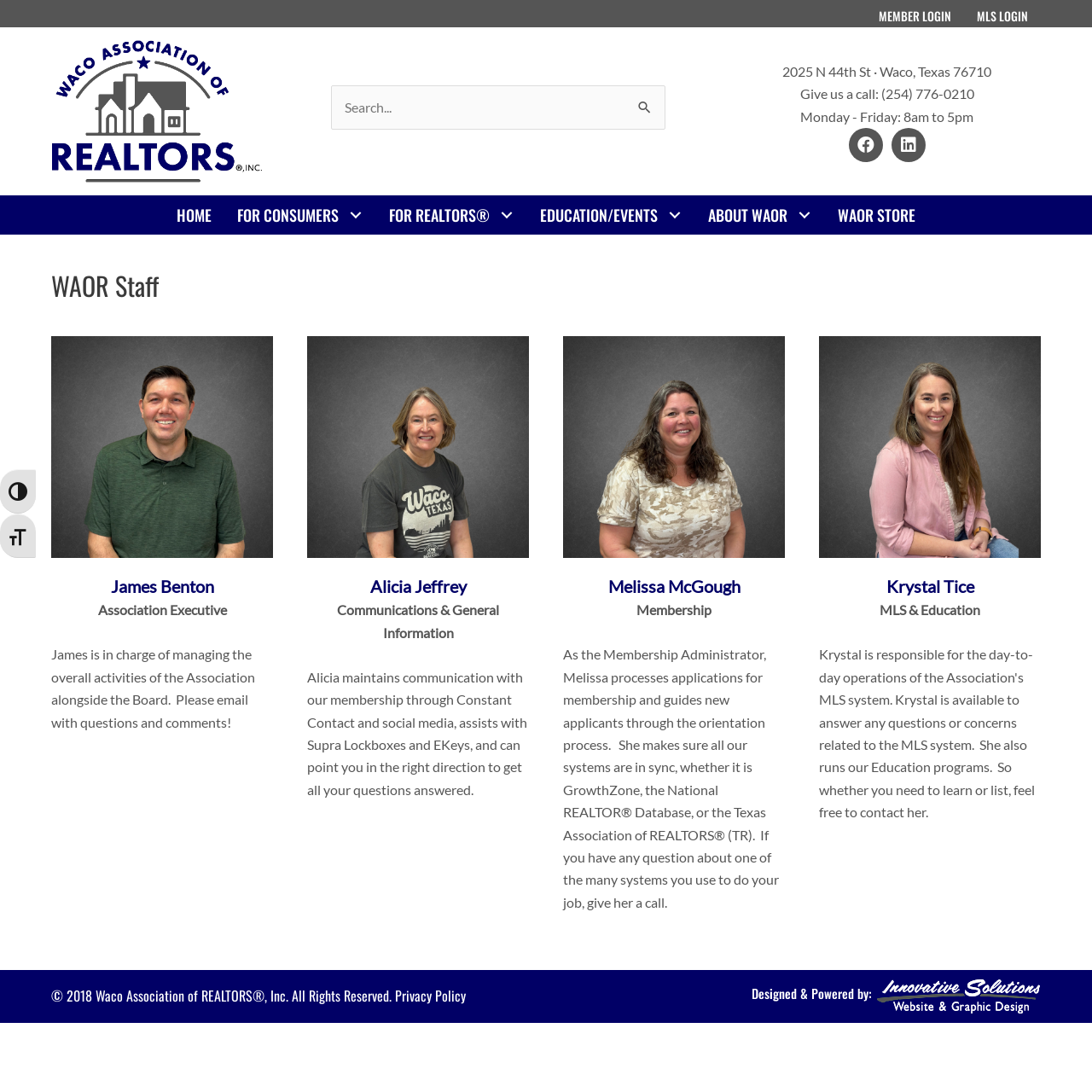Give a one-word or phrase response to the following question: What is the phone number to give a call?

(254) 776-0210